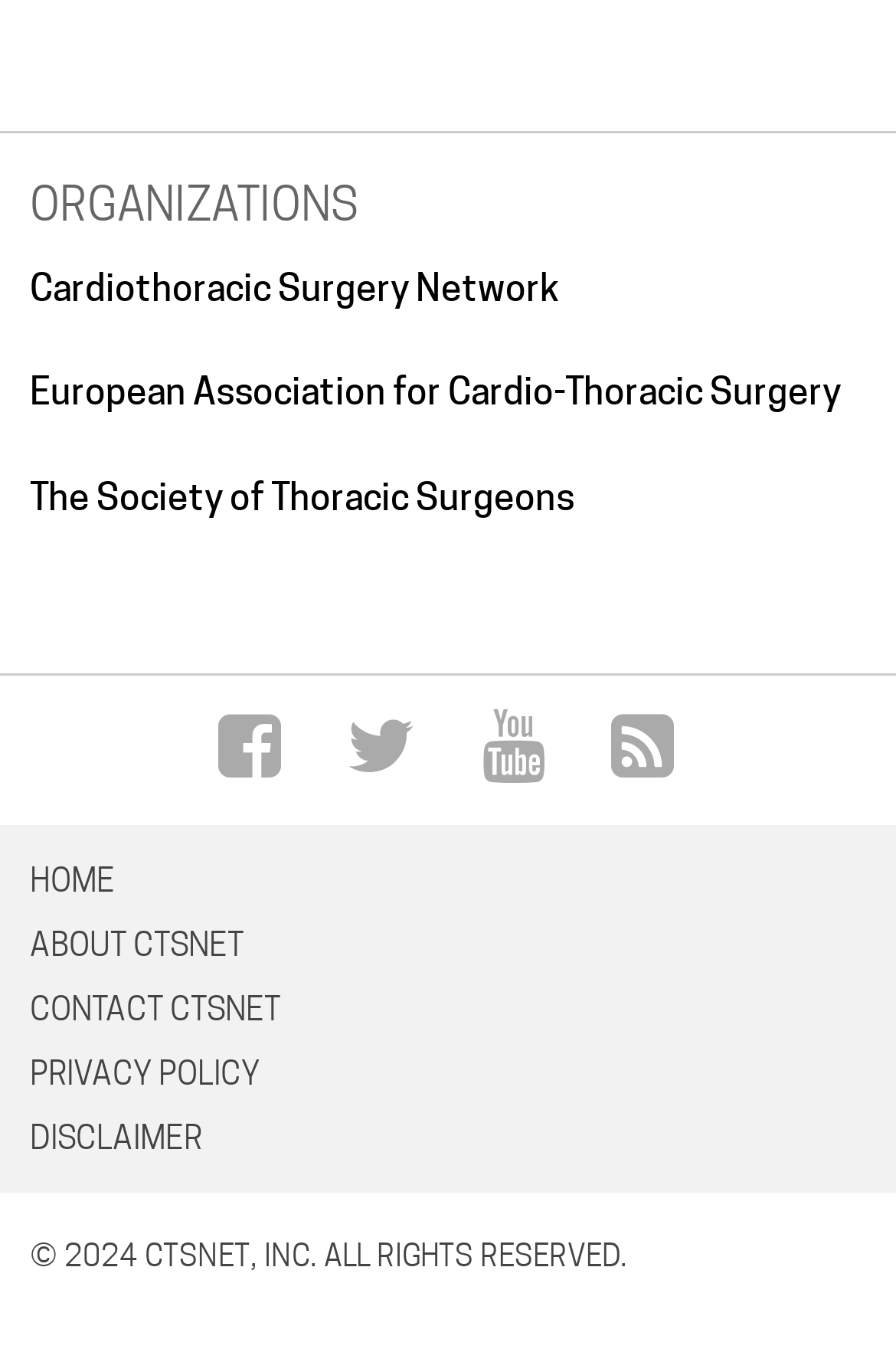What organizations are listed on the webpage?
Carefully examine the image and provide a detailed answer to the question.

By examining the links on the webpage, we can see that there are three organizations listed: Cardiothoracic Surgery Network, European Association for Cardio-Thoracic Surgery, and The Society of Thoracic Surgeons. These links are located under the heading 'ORGANIZATIONS'.